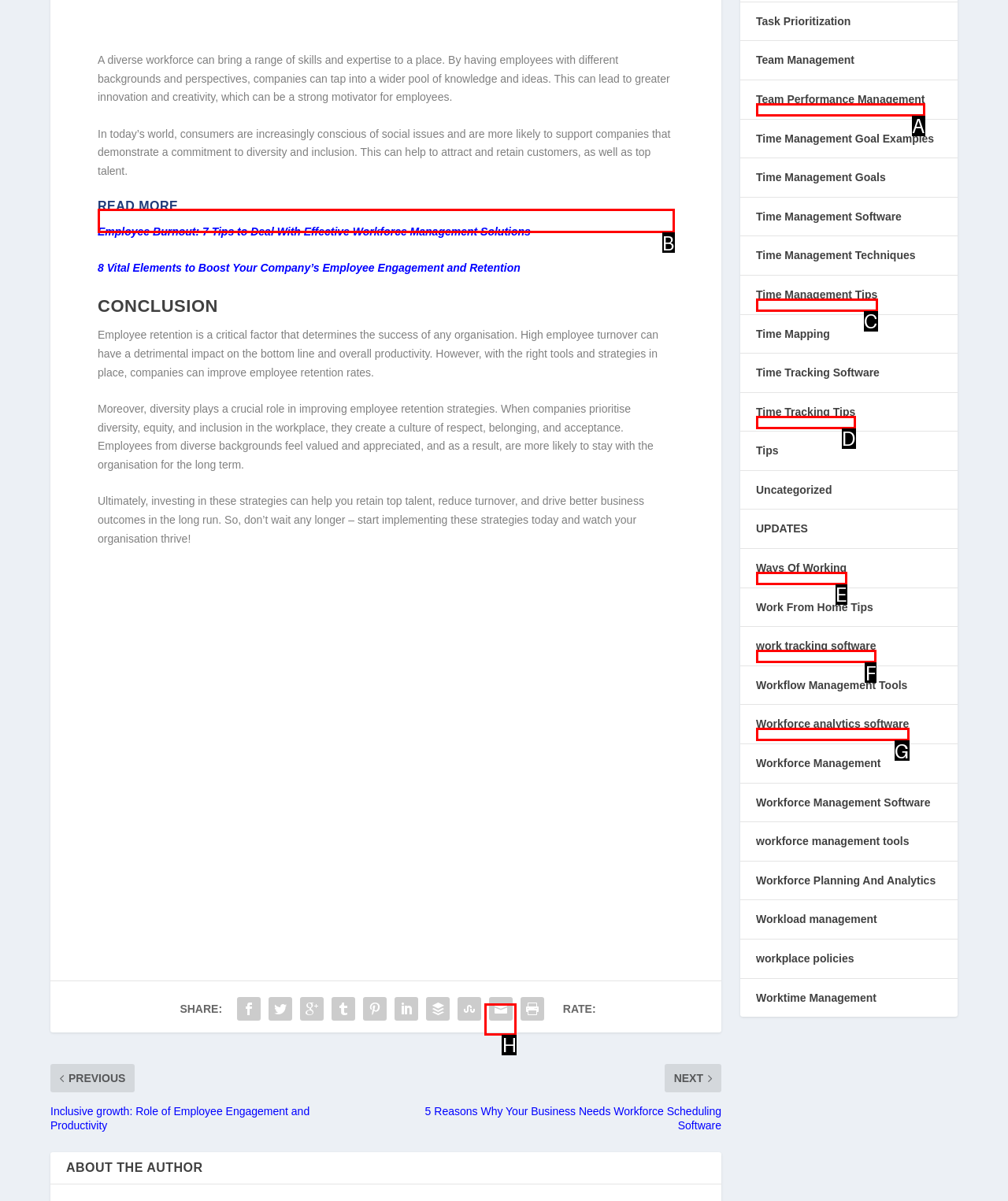Tell me which one HTML element I should click to complete the following task: Click on 'READ MORE'
Answer with the option's letter from the given choices directly.

B